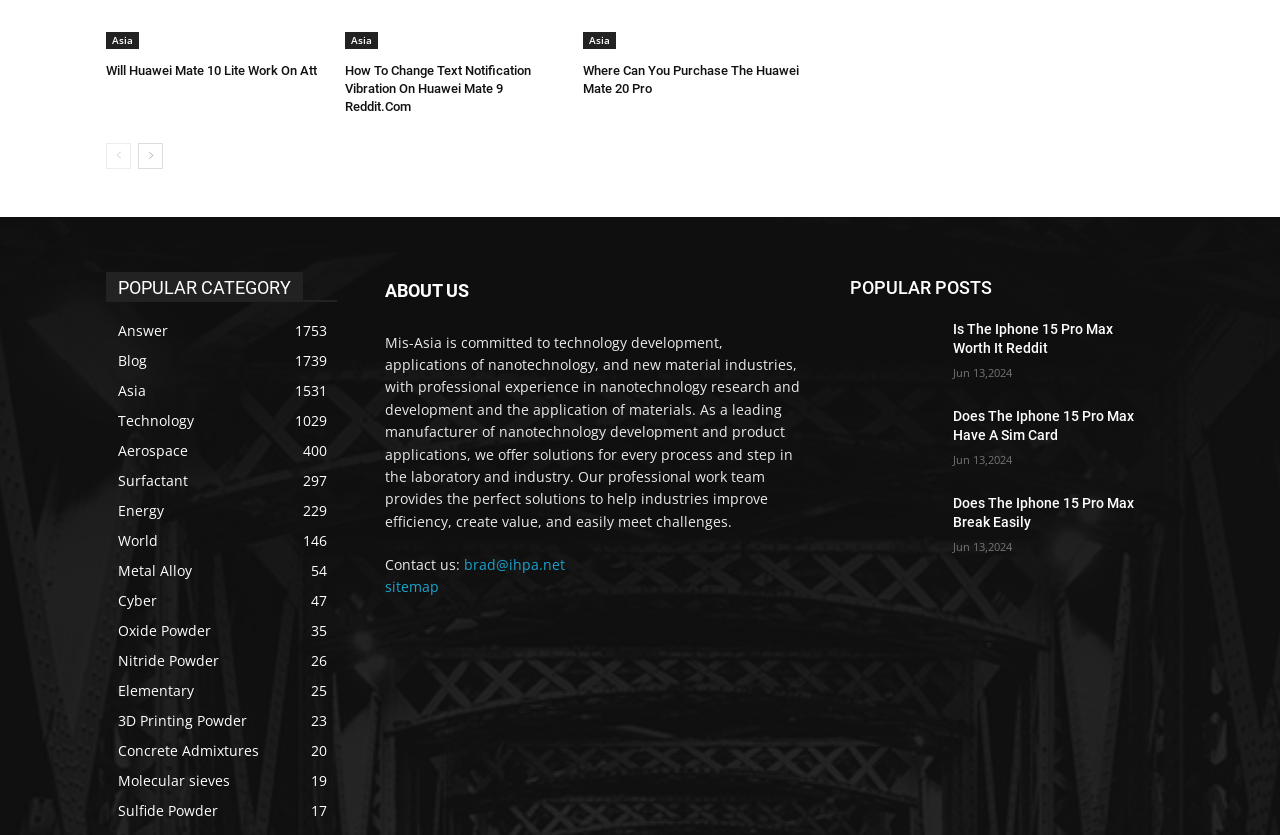Please determine the bounding box coordinates of the element to click on in order to accomplish the following task: "Contact us through 'brad@ihpa.net'". Ensure the coordinates are four float numbers ranging from 0 to 1, i.e., [left, top, right, bottom].

[0.362, 0.665, 0.441, 0.688]